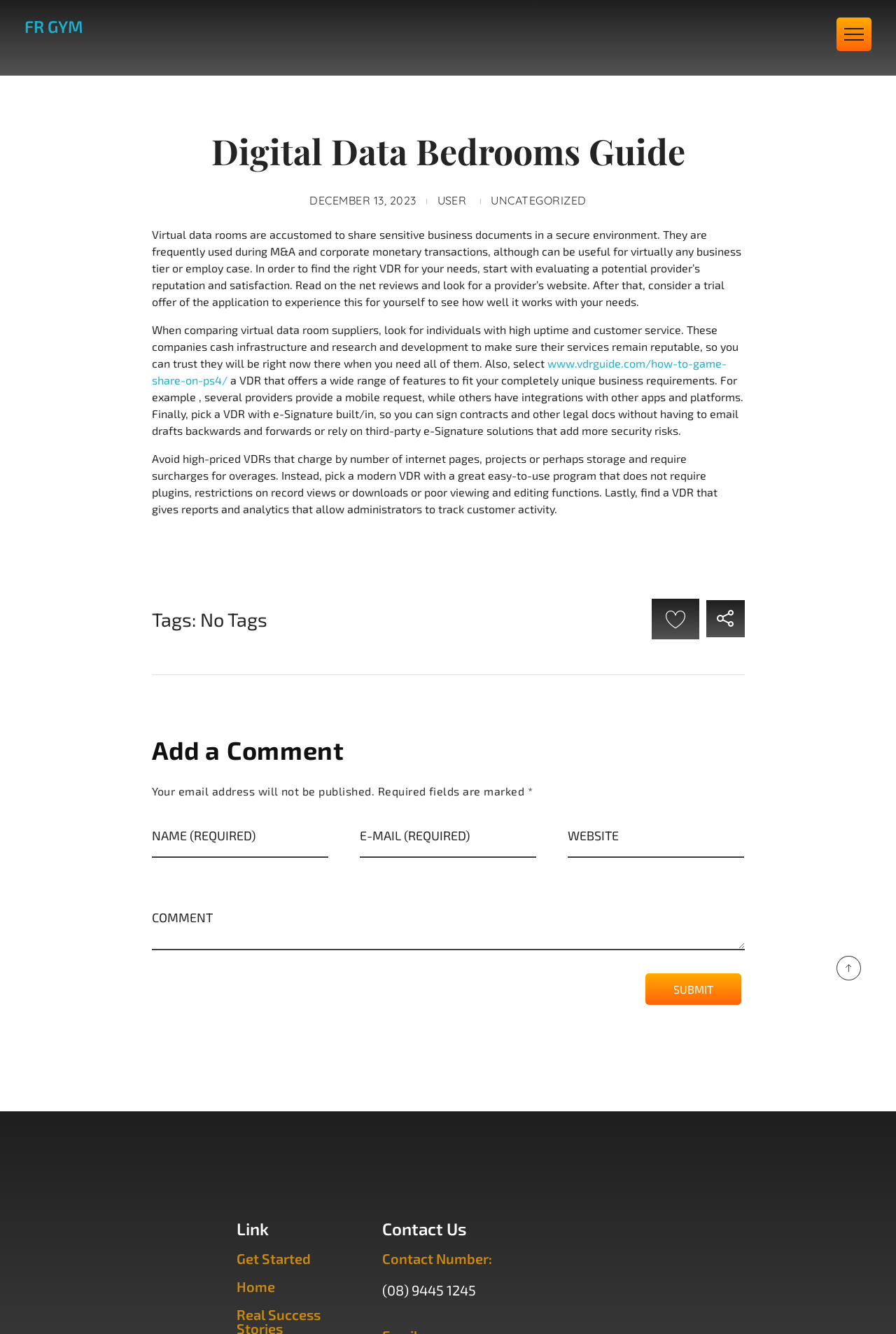Using the element description: "FR GYM", determine the bounding box coordinates for the specified UI element. The coordinates should be four float numbers between 0 and 1, [left, top, right, bottom].

[0.027, 0.911, 0.093, 0.926]